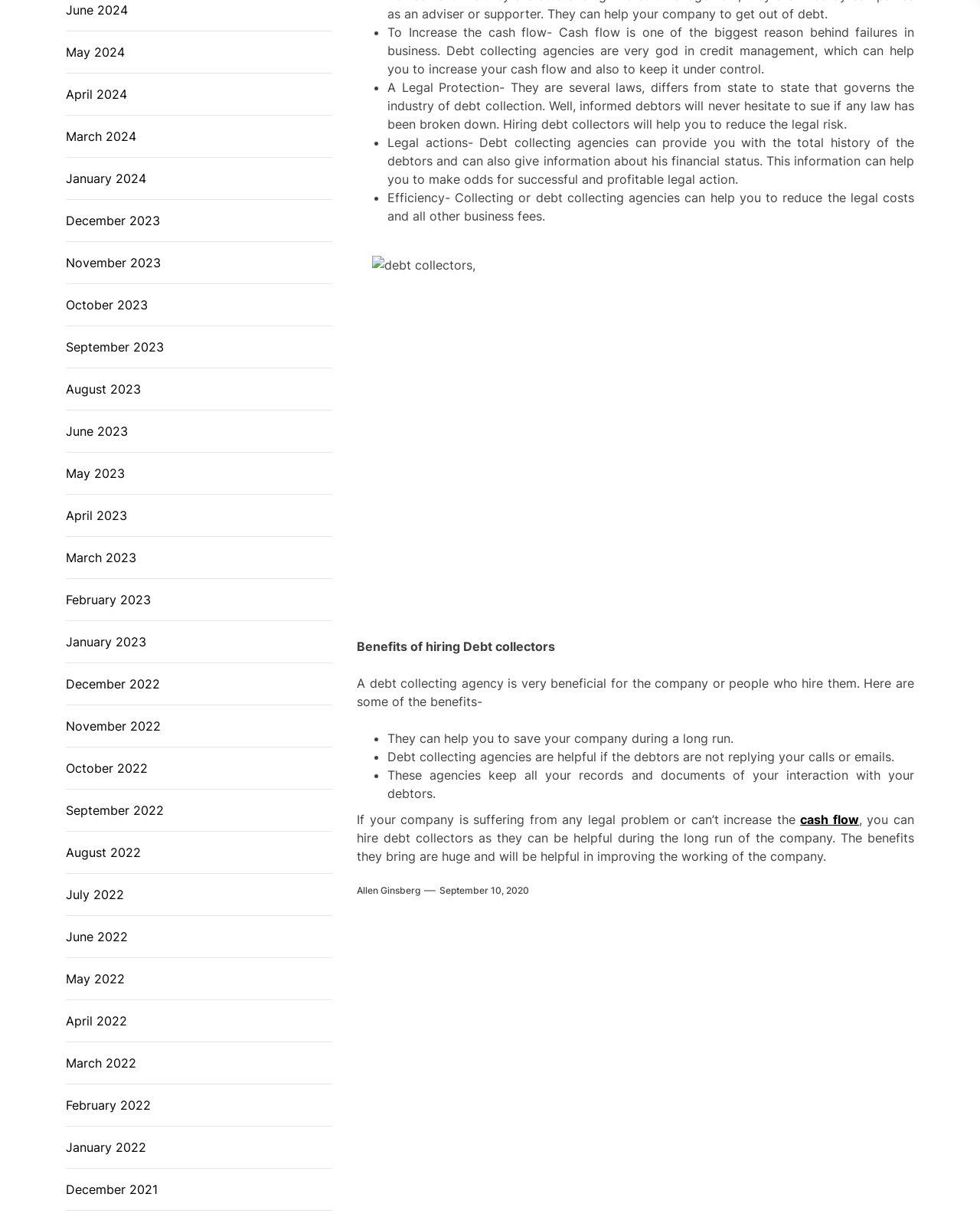Determine the bounding box coordinates of the section to be clicked to follow the instruction: "Click the link 'June 2024'". The coordinates should be given as four float numbers between 0 and 1, formatted as [left, top, right, bottom].

[0.067, 0.0, 0.13, 0.015]